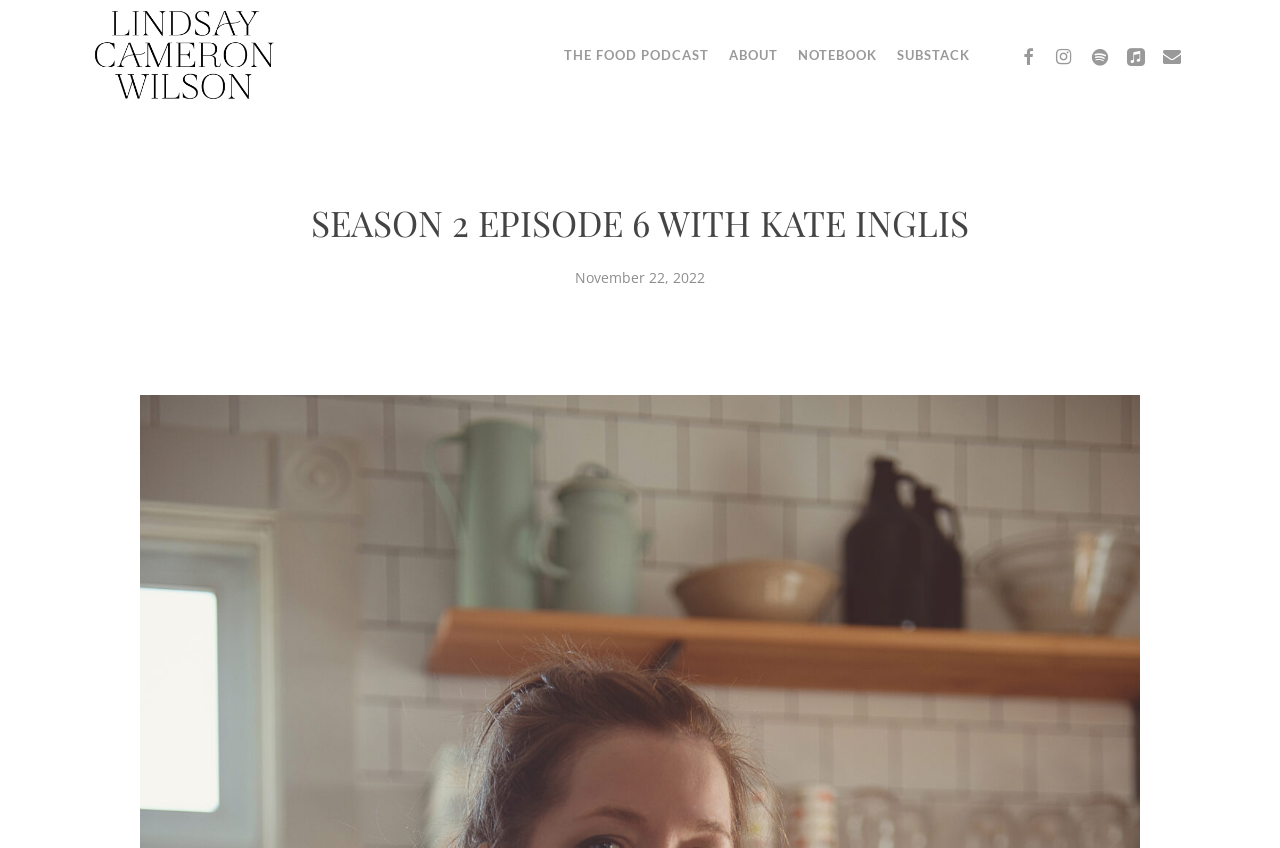What is the name of the guest in the episode?
Based on the image, provide a one-word or brief-phrase response.

Kate Inglis